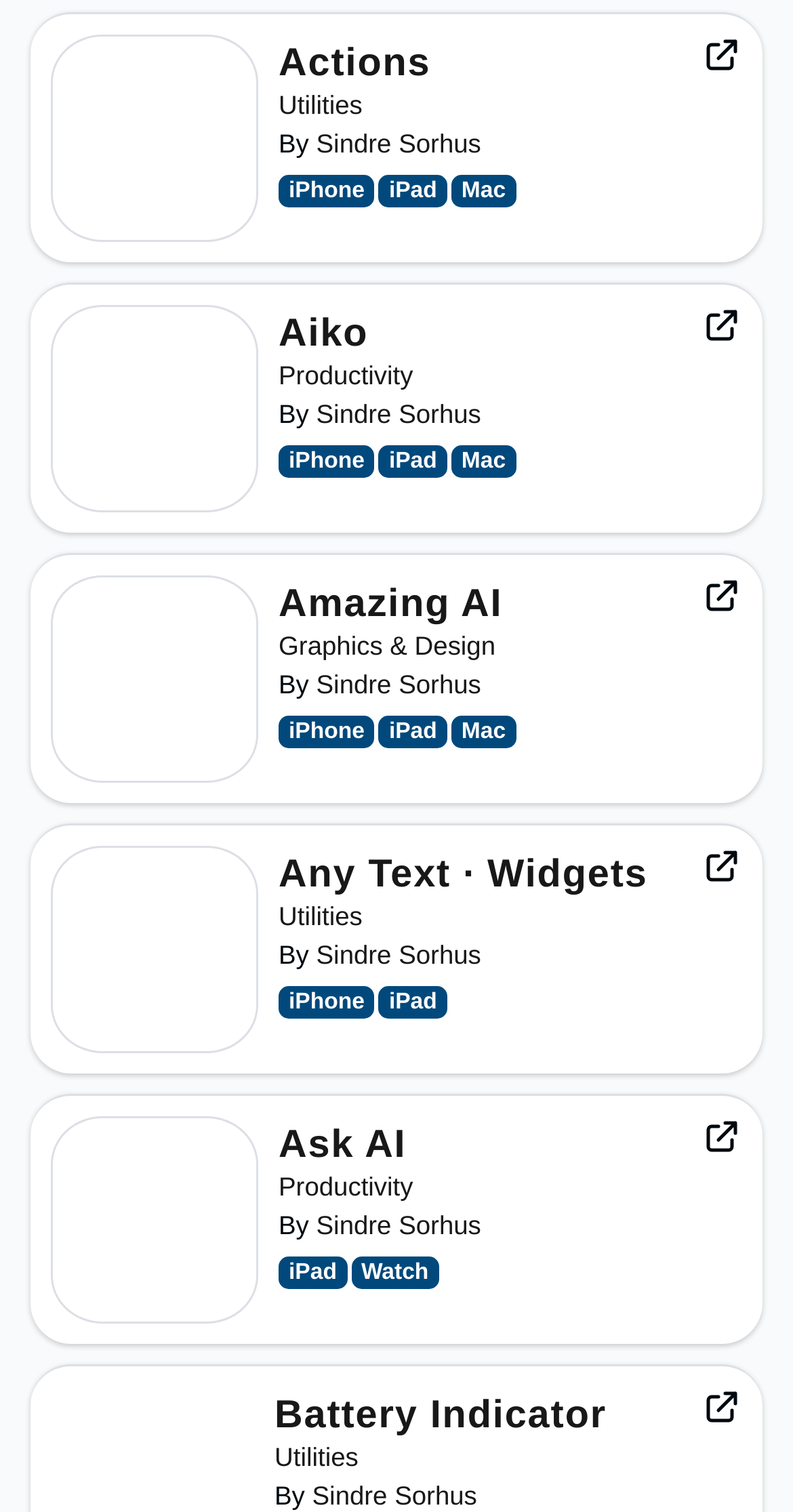Please mark the clickable region by giving the bounding box coordinates needed to complete this instruction: "Learn about Battery Indicator".

[0.346, 0.922, 0.765, 0.951]